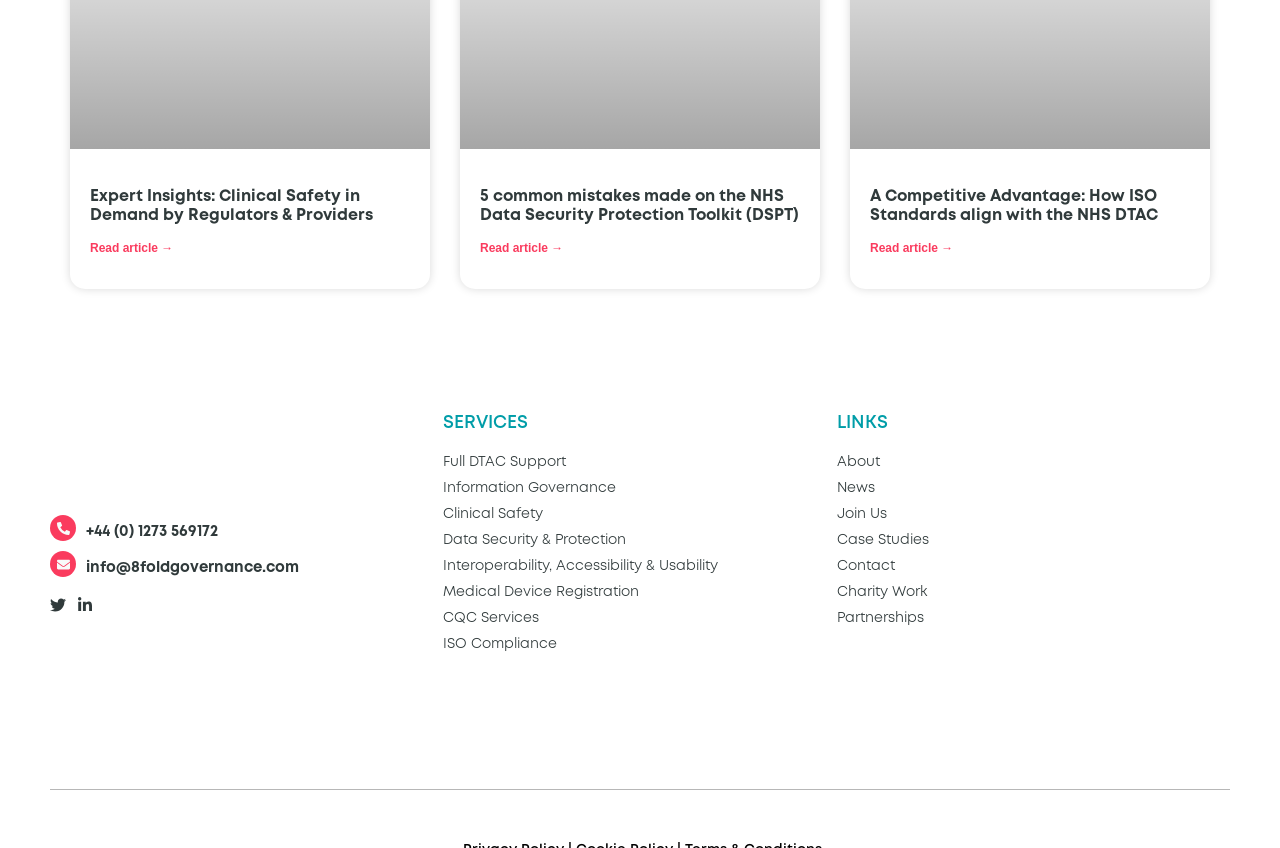Answer this question in one word or a short phrase: What is the topic of the first article?

Clinical Safety